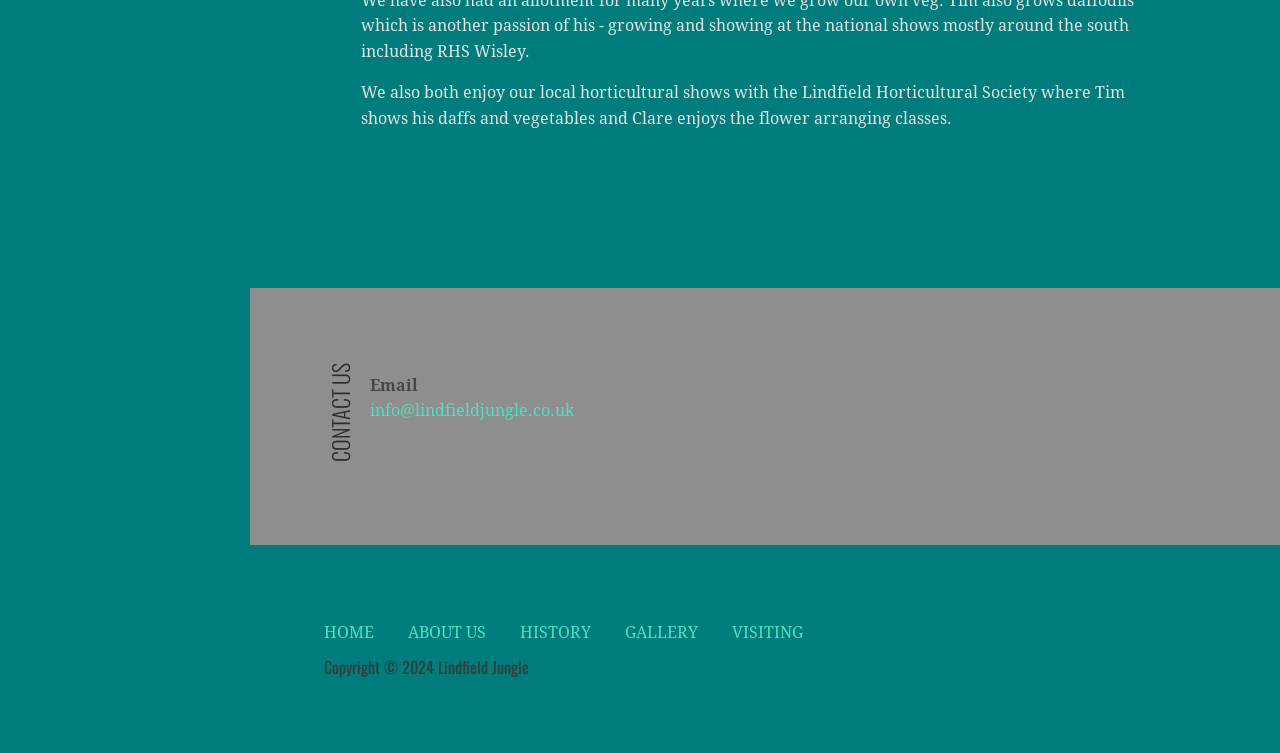Predict the bounding box coordinates of the UI element that matches this description: "admin@cleers.org". The coordinates should be in the format [left, top, right, bottom] with each value between 0 and 1.

None